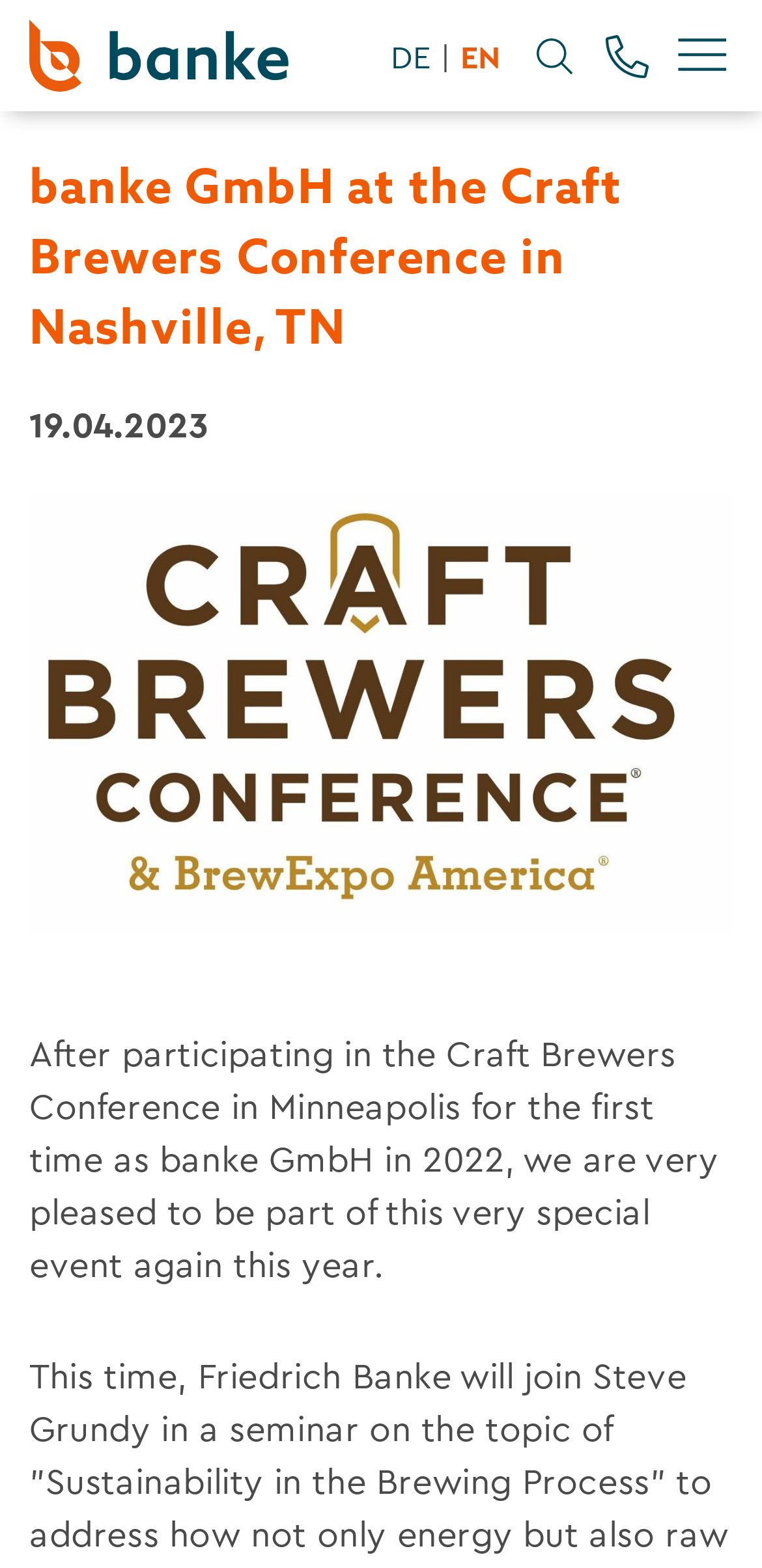What is the language of the webpage?
Answer the question in a detailed and comprehensive manner.

The language of the webpage is determined by the text 'EN' located at the top right corner of the webpage, which is a common indicator of the language selection.